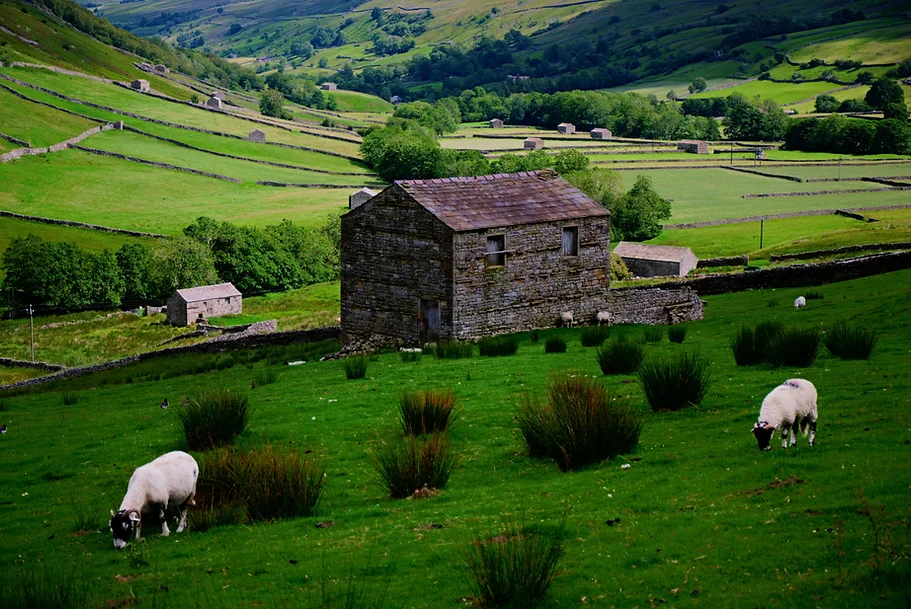What is the purpose of rural tourism?
Look at the image and construct a detailed response to the question.

Rural tourism aims to foster economic growth while preserving local heritage, as it celebrates the beauty of rural areas and promotes sustainable development, as emphasized by the UNWTO.